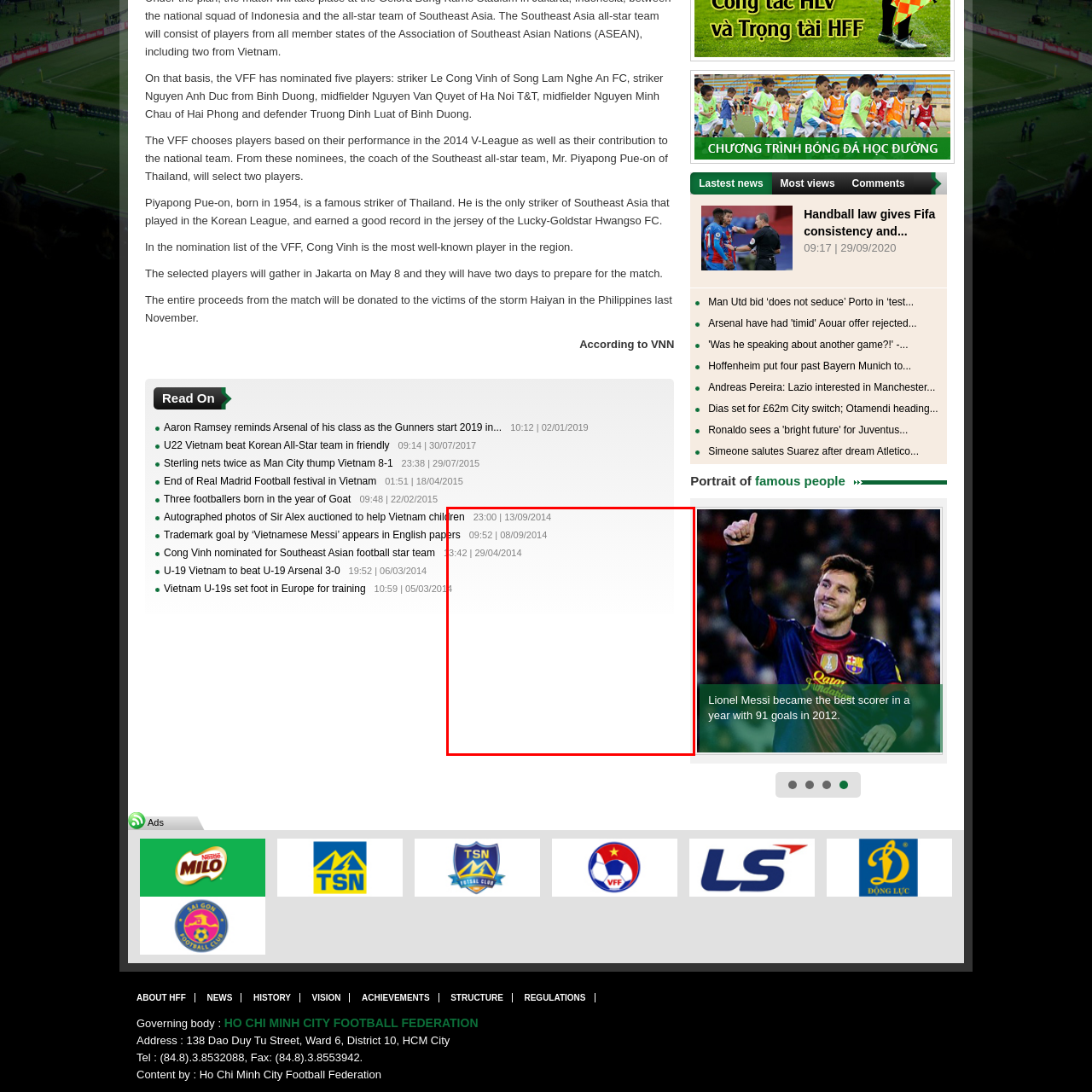Offer a detailed caption for the image that is surrounded by the red border.

The image features Lionel Messi, one of the most celebrated footballers in history. It highlights his remarkable achievement of becoming the best scorer in a single calendar year, netting an incredible 91 goals in 2012. This milestone solidified his reputation as a football legend and a source of inspiration for aspiring athletes worldwide. The context surrounding this image emphasizes Messi's unparalleled talent and contributions to the sport, illustrating why he is regarded as one of the greatest players of all time.